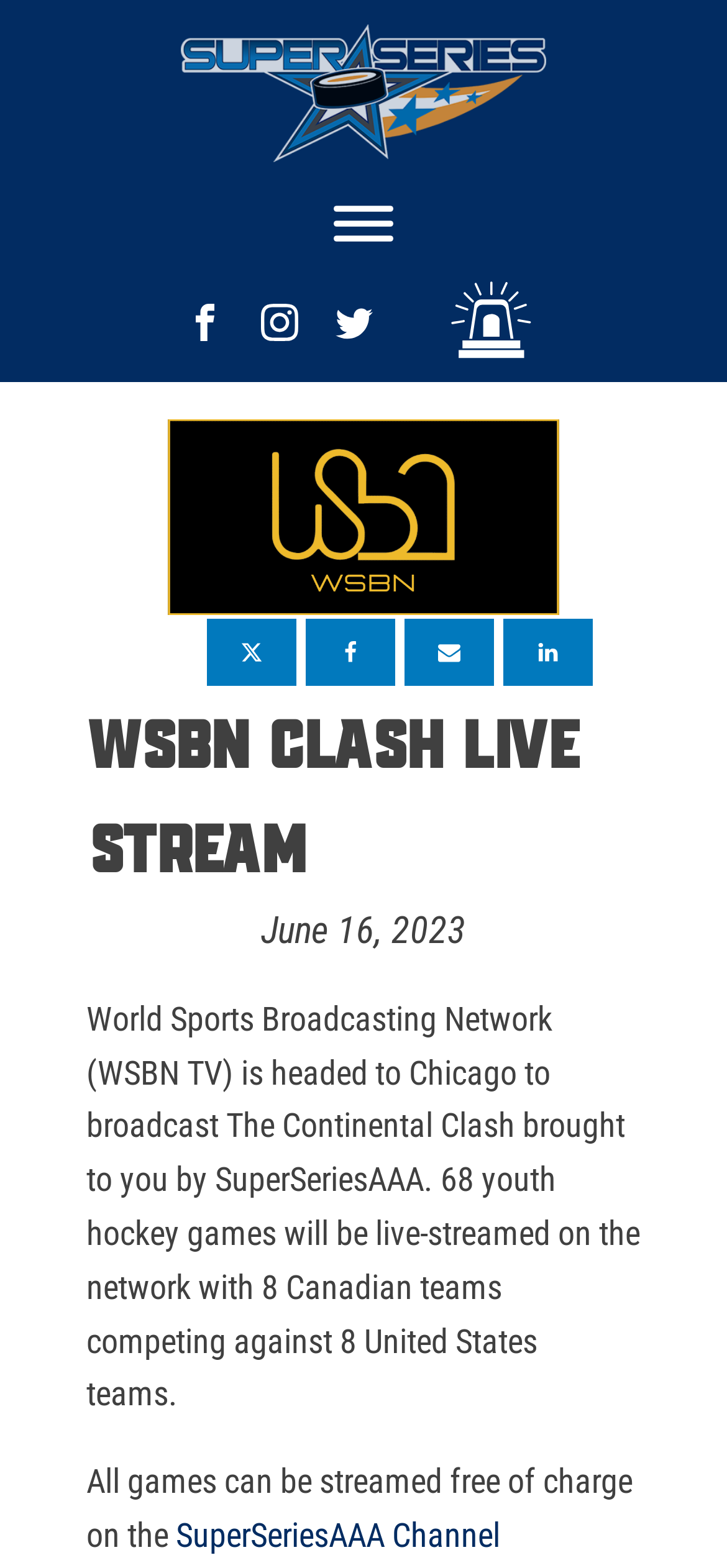What is the name of the broadcasting network?
By examining the image, provide a one-word or phrase answer.

WSBN TV